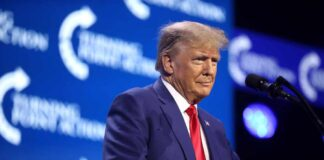Can you look at the image and give a comprehensive answer to the question:
What is the name of the logo on the backdrop behind Donald Trump?

The caption describes the setting of the event, mentioning that Donald Trump is standing at a podium in front of a backdrop featuring the 'Turning Point' logo, which allows us to identify the name of the logo.